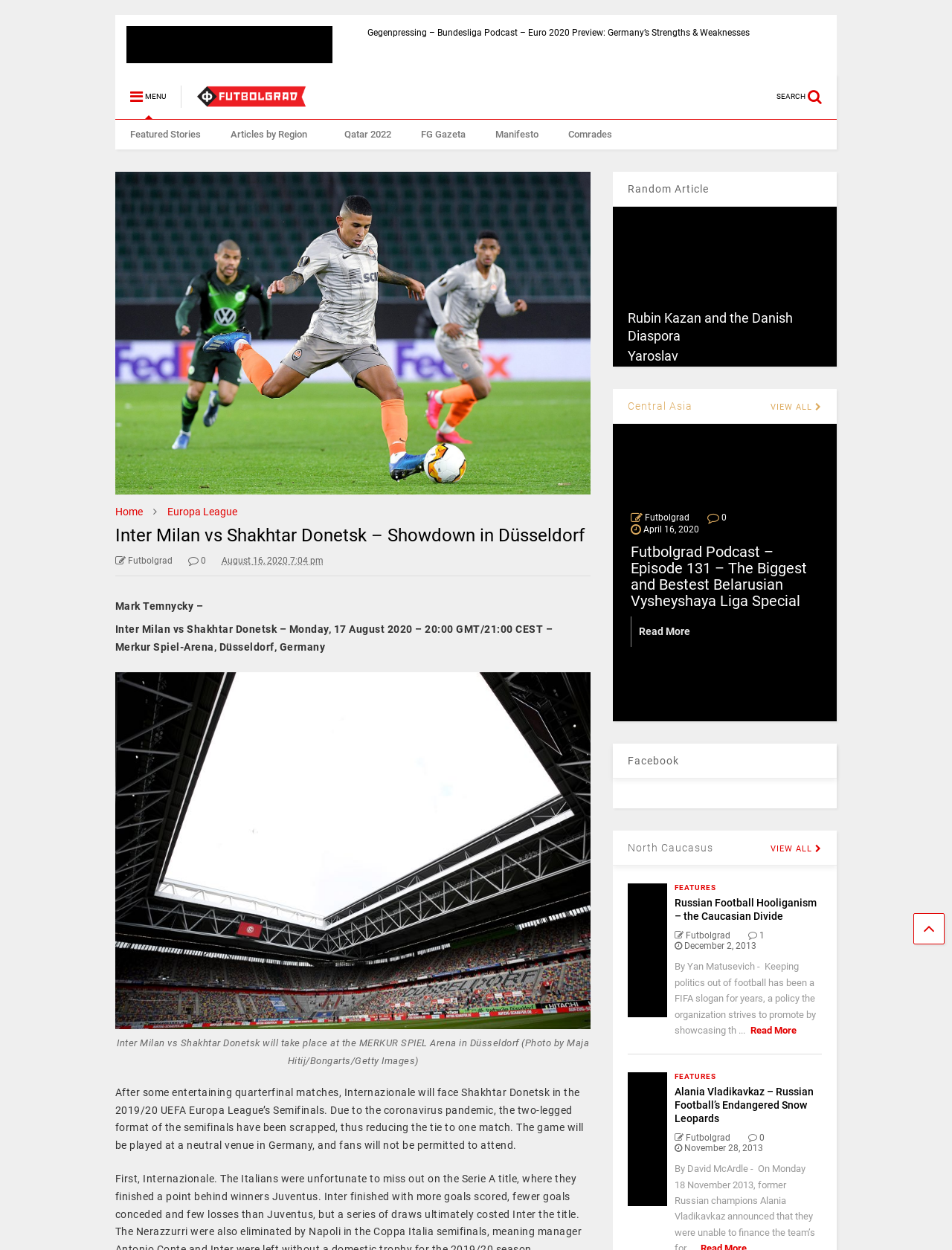Answer the question in one word or a short phrase:
What is the region mentioned in the heading 'Central Asia'?

Central Asia